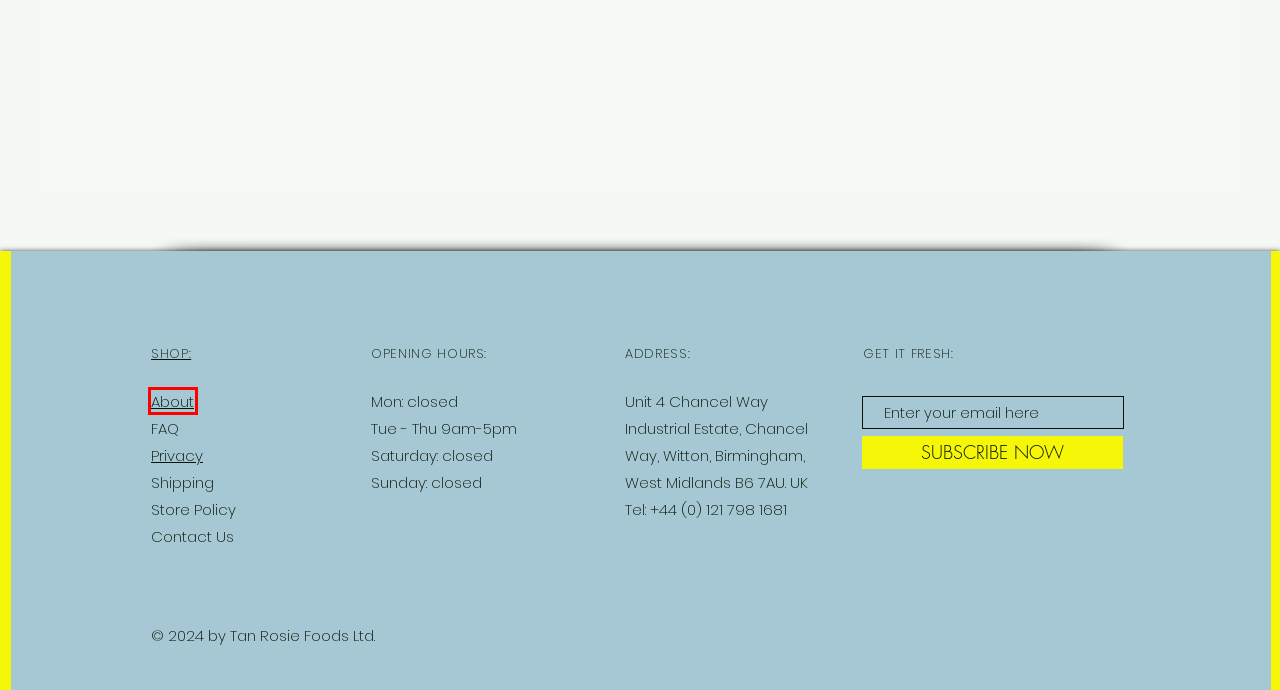Look at the screenshot of a webpage that includes a red bounding box around a UI element. Select the most appropriate webpage description that matches the page seen after clicking the highlighted element. Here are the candidates:
A. Contact | Tan Rosie
B. FAQ | Tan Rosie
C. Shipping  | Tan Rosie
D. Our Story | Tan Rosie
E. Store Policy | Tan Rosie
F. Privacy | Tan Rosie
G. SUPPER CLUB | Tan Rosie
H. SHOP | Tan Rosie

D